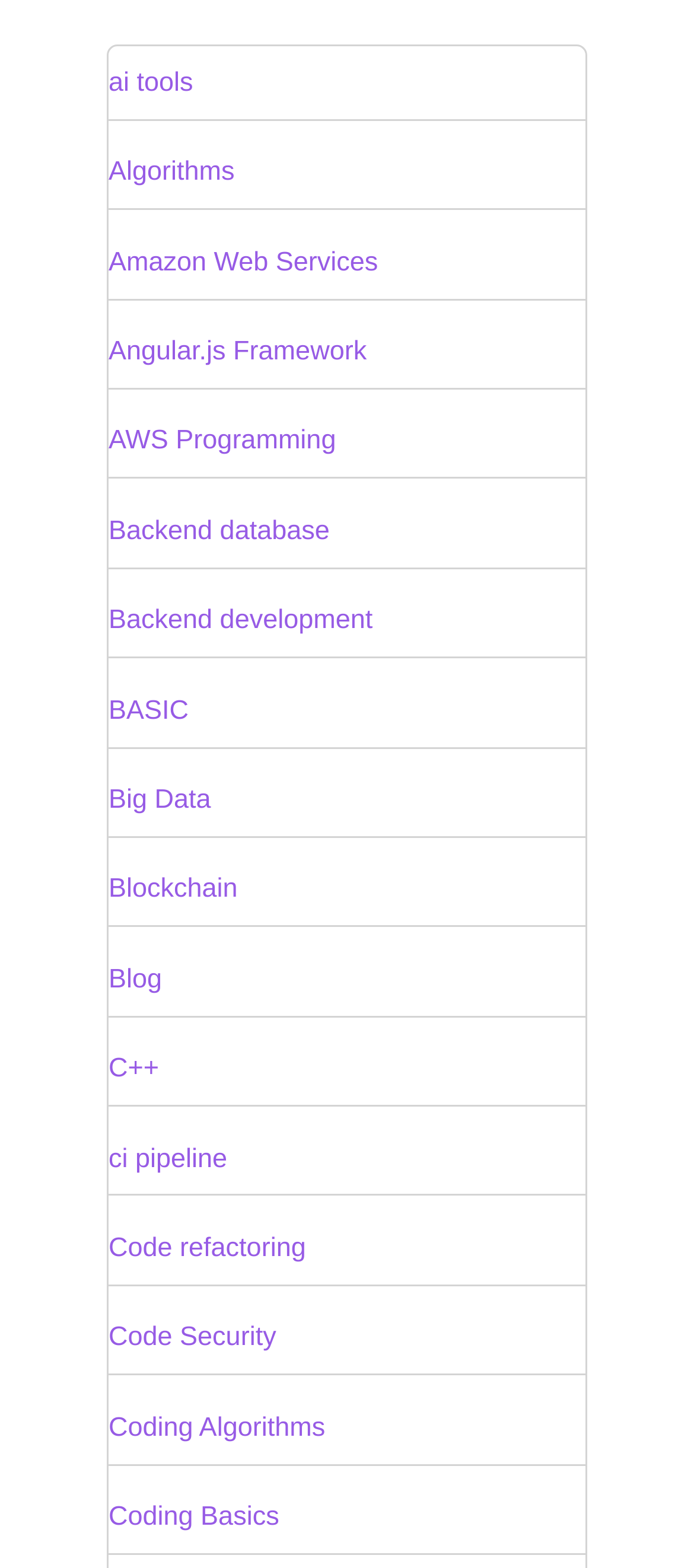Please respond to the question using a single word or phrase:
Are there any links related to blockchain on the webpage?

Yes